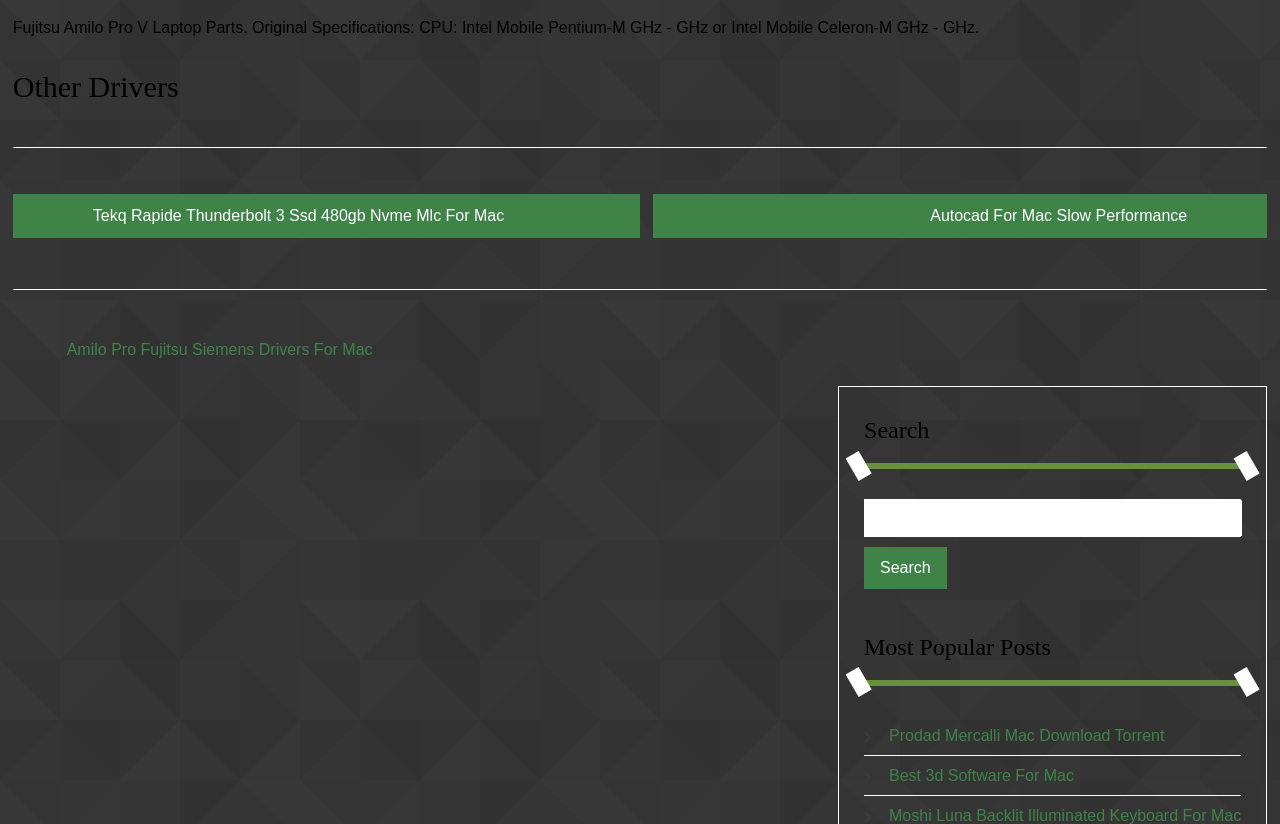What is the position of the 'Search' button?
Answer the question with a single word or phrase by looking at the picture.

Below the search box